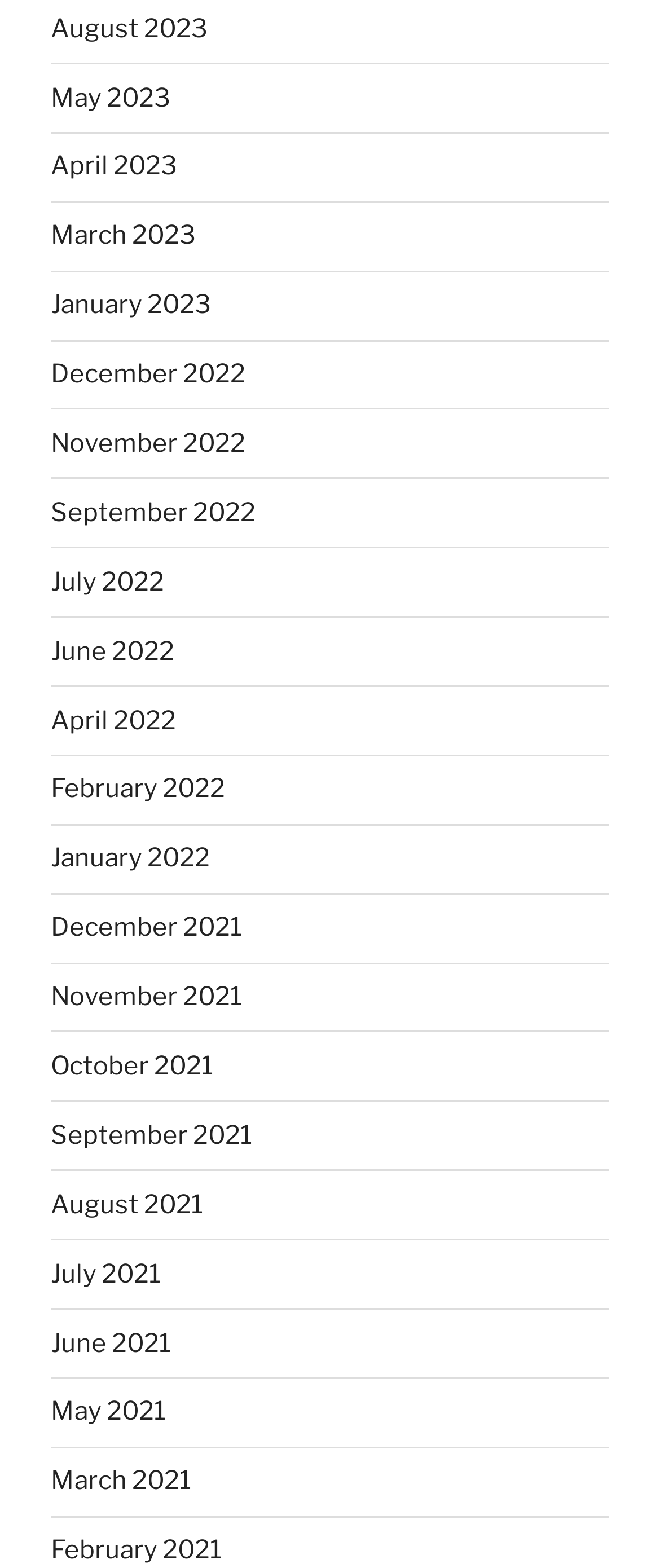Determine the bounding box coordinates of the clickable region to execute the instruction: "go to May 2023". The coordinates should be four float numbers between 0 and 1, denoted as [left, top, right, bottom].

[0.077, 0.052, 0.259, 0.072]